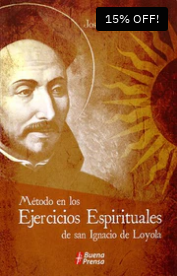Create a detailed narrative for the image.

The image depicts the cover of the book titled *Método en los Ejercicios Espirituales de san Ignacio de Loyola*. The design features a prominent illustration of Saint Ignatius of Loyola, characterized by his contemplative expression and a sunburst backdrop, symbolizing enlightenment and spirituality. In the upper right corner, a promotional tag reads "15% OFF!", highlighting a special discount for potential buyers. The book is authored by Jose Luis Serra, SJ, and is published by Buena Prensa. This book serves as a guide to spiritual exercises, reflecting Ignatian spirituality and the Jesuit tradition.